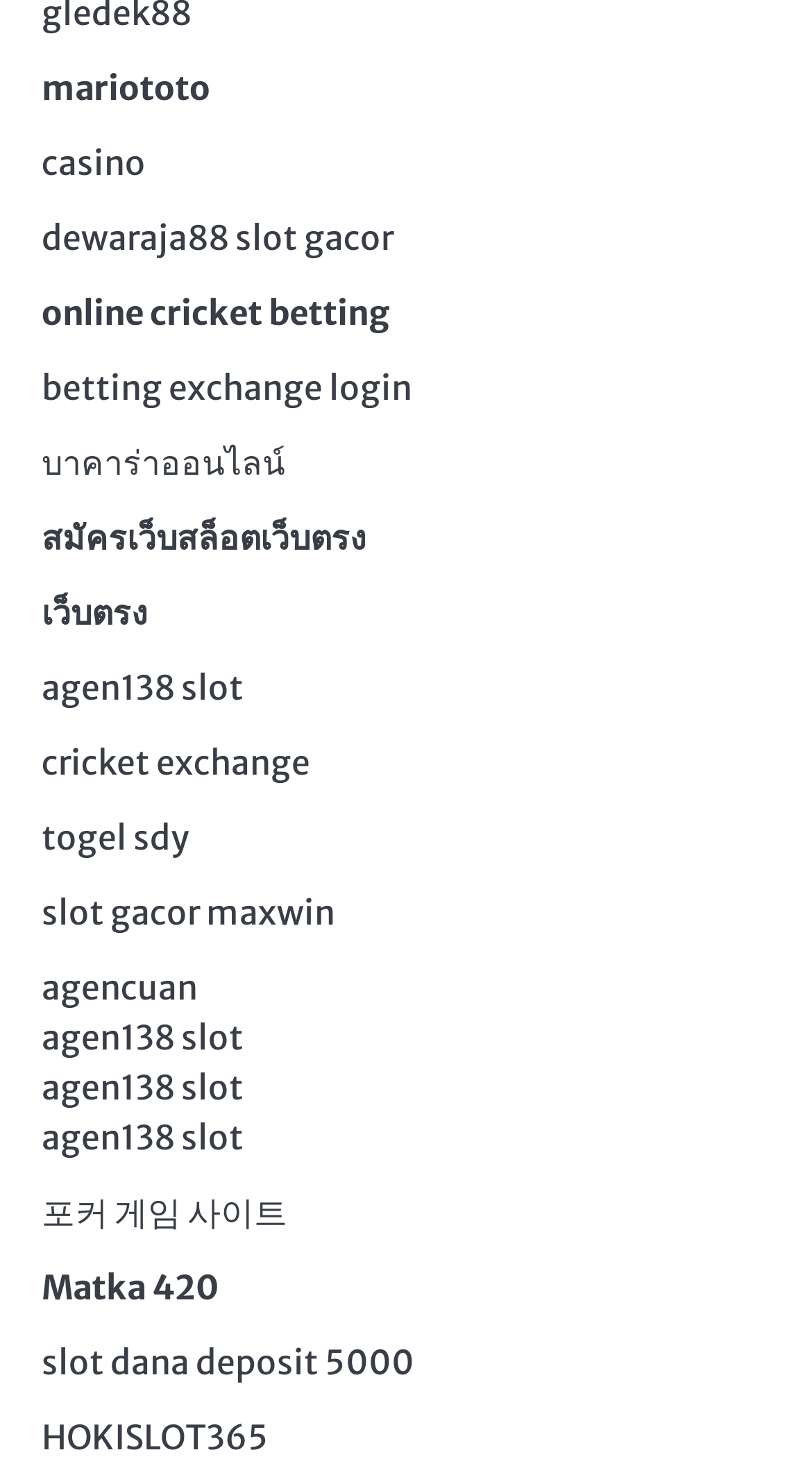Please identify the bounding box coordinates of the area that needs to be clicked to fulfill the following instruction: "visit mariototo website."

[0.051, 0.046, 0.259, 0.075]